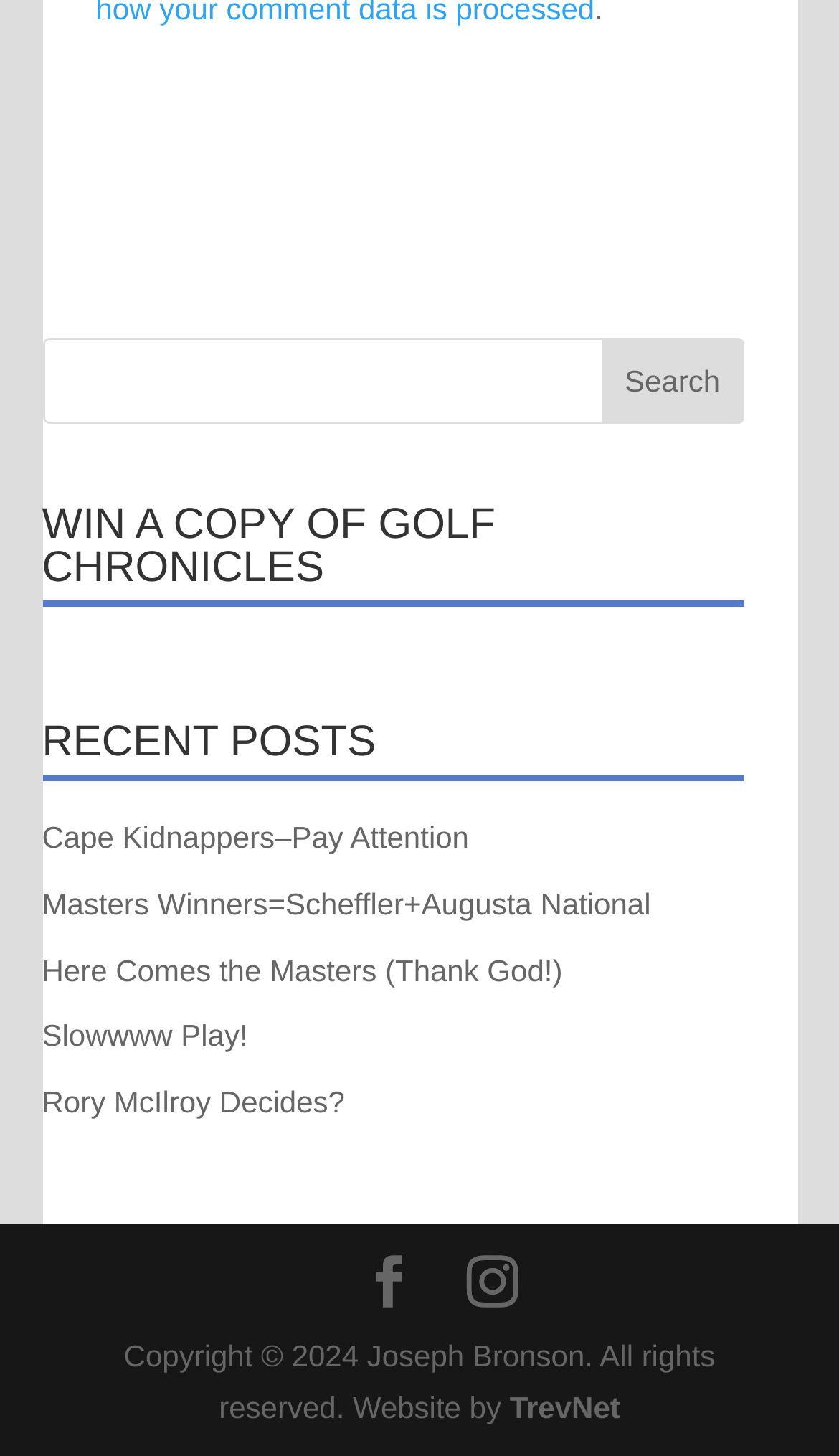Based on the element description "Slowwww Play!", predict the bounding box coordinates of the UI element.

[0.05, 0.699, 0.295, 0.723]